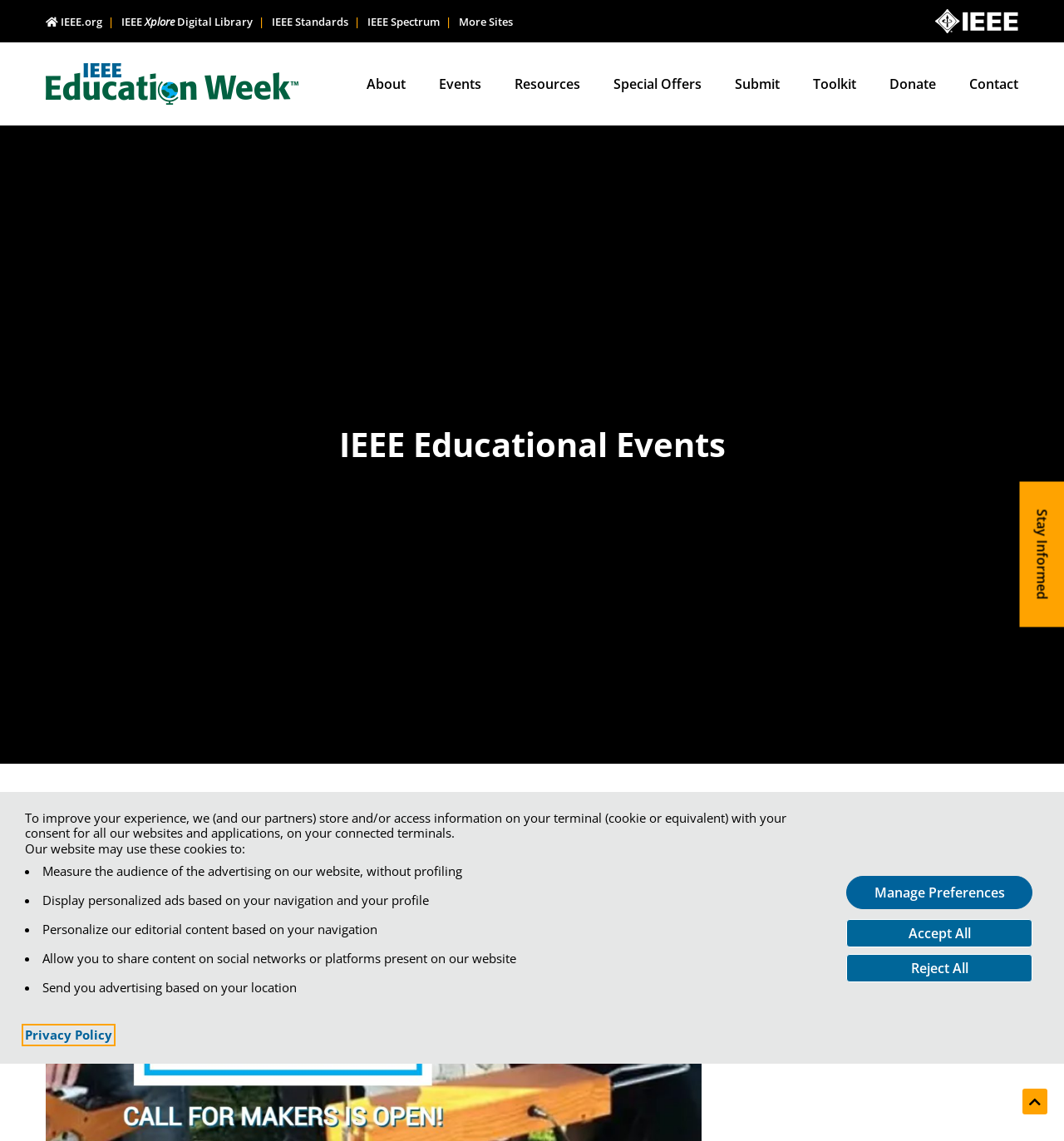What is the purpose of the 'Manage Preferences' button?
Please answer the question as detailed as possible.

The 'Manage Preferences' button is part of the cookie consent banner and allows users to customize their cookie preferences, such as accepting or rejecting specific types of cookies.